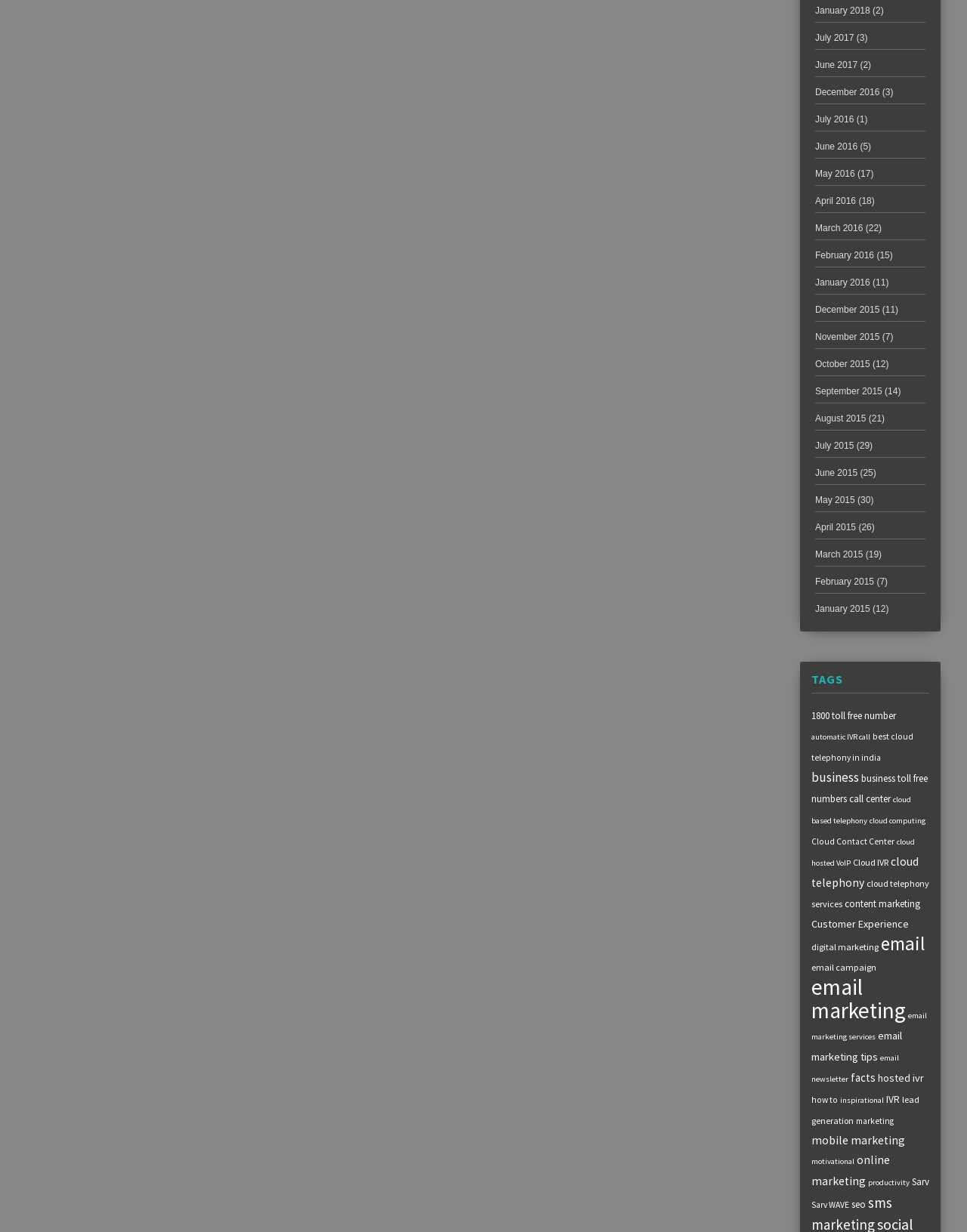Identify the bounding box coordinates necessary to click and complete the given instruction: "Click on email marketing".

[0.839, 0.79, 0.937, 0.831]